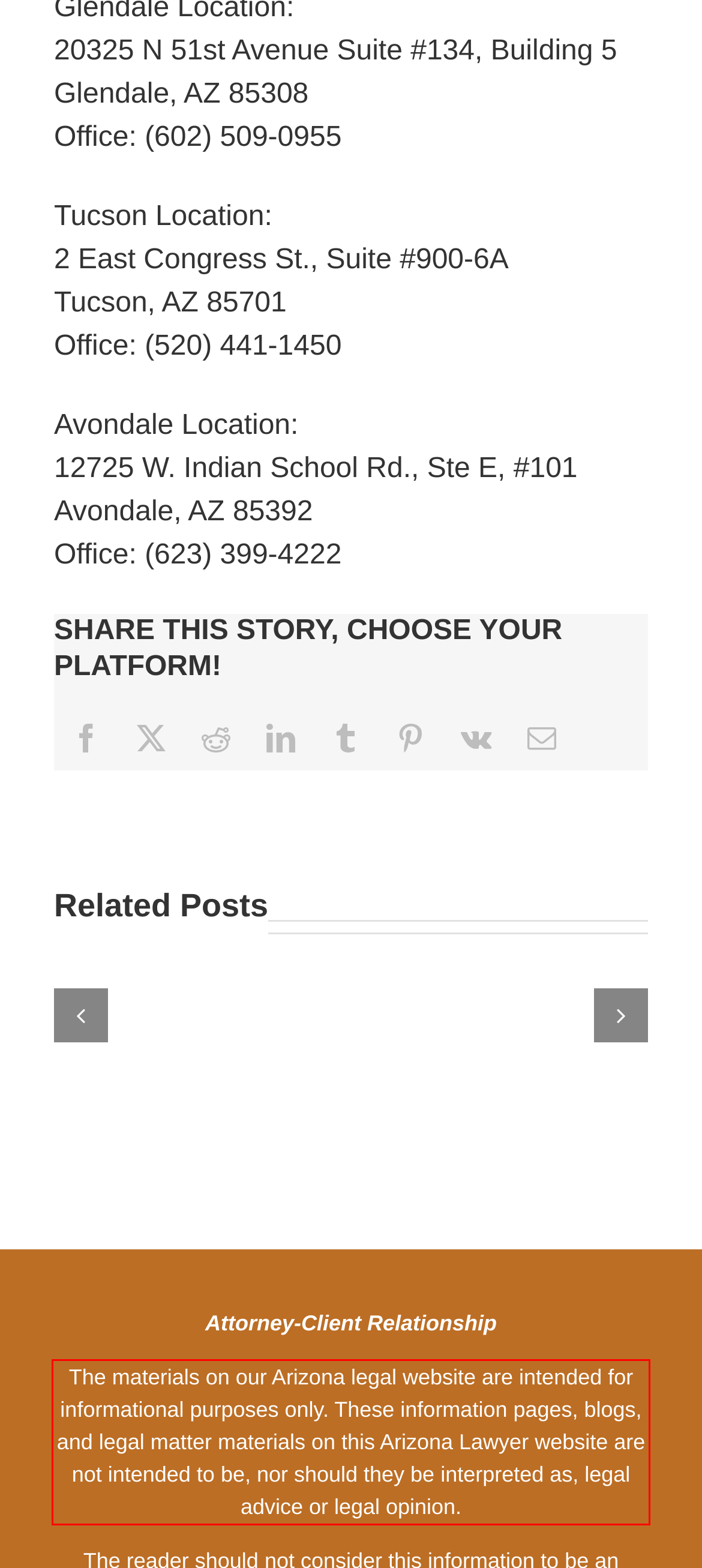You have a screenshot of a webpage with a red bounding box. Identify and extract the text content located inside the red bounding box.

The materials on our Arizona legal website are intended for informational purposes only. These information pages, blogs, and legal matter materials on this Arizona Lawyer website are not intended to be, nor should they be interpreted as, legal advice or legal opinion.